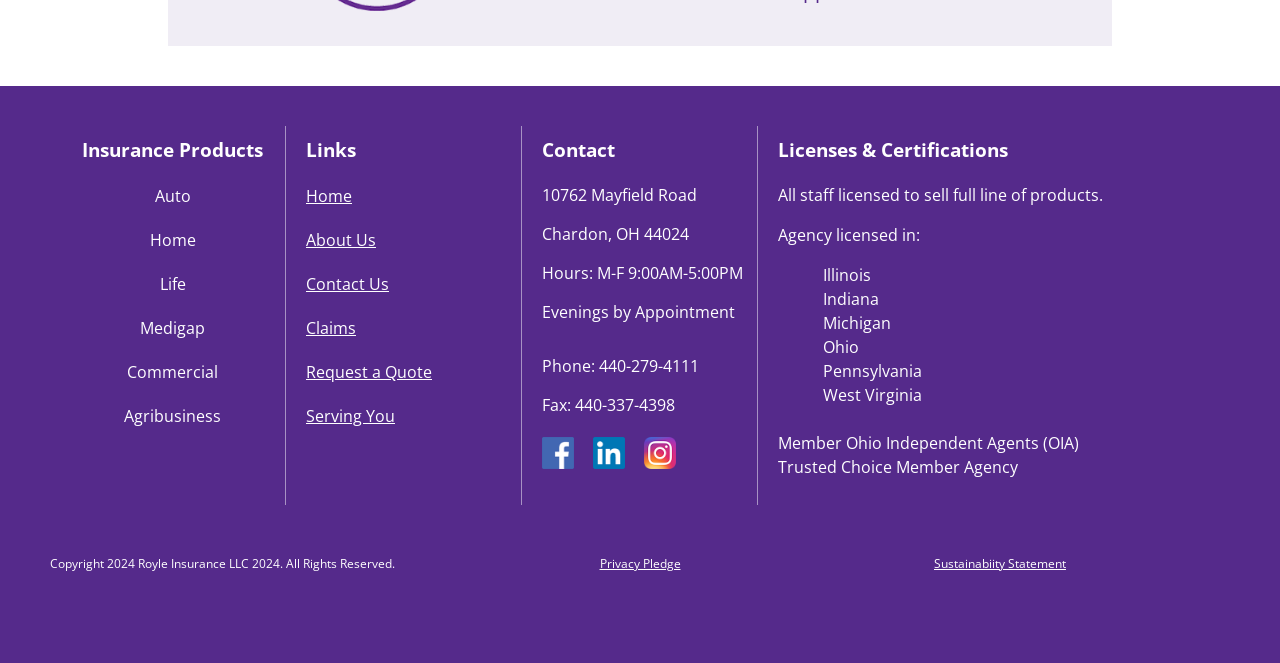Locate and provide the bounding box coordinates for the HTML element that matches this description: "Request a Quote".

[0.239, 0.545, 0.338, 0.578]